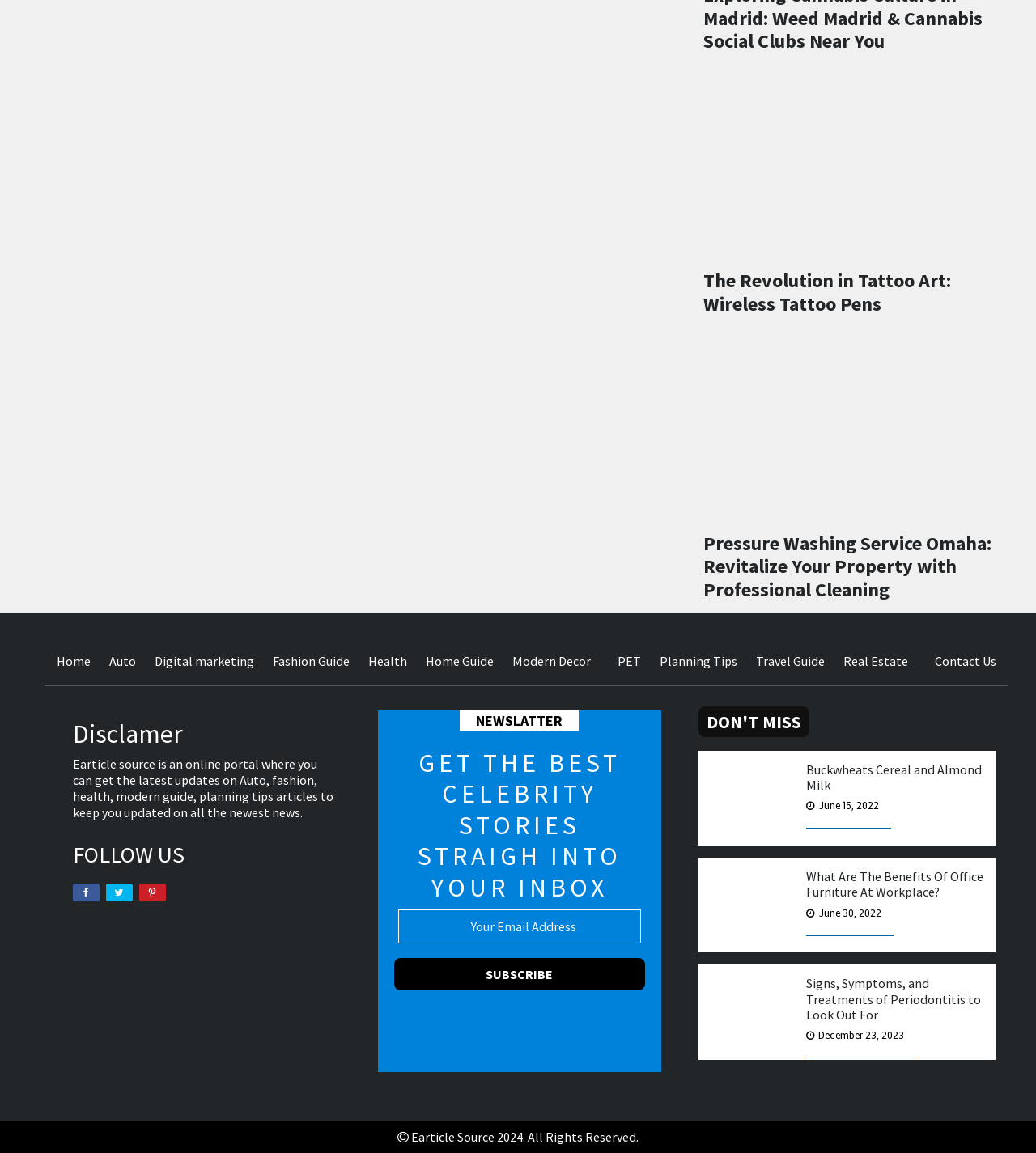Provide a single word or phrase answer to the question: 
What is the purpose of the textbox?

Subscribe to newsletter